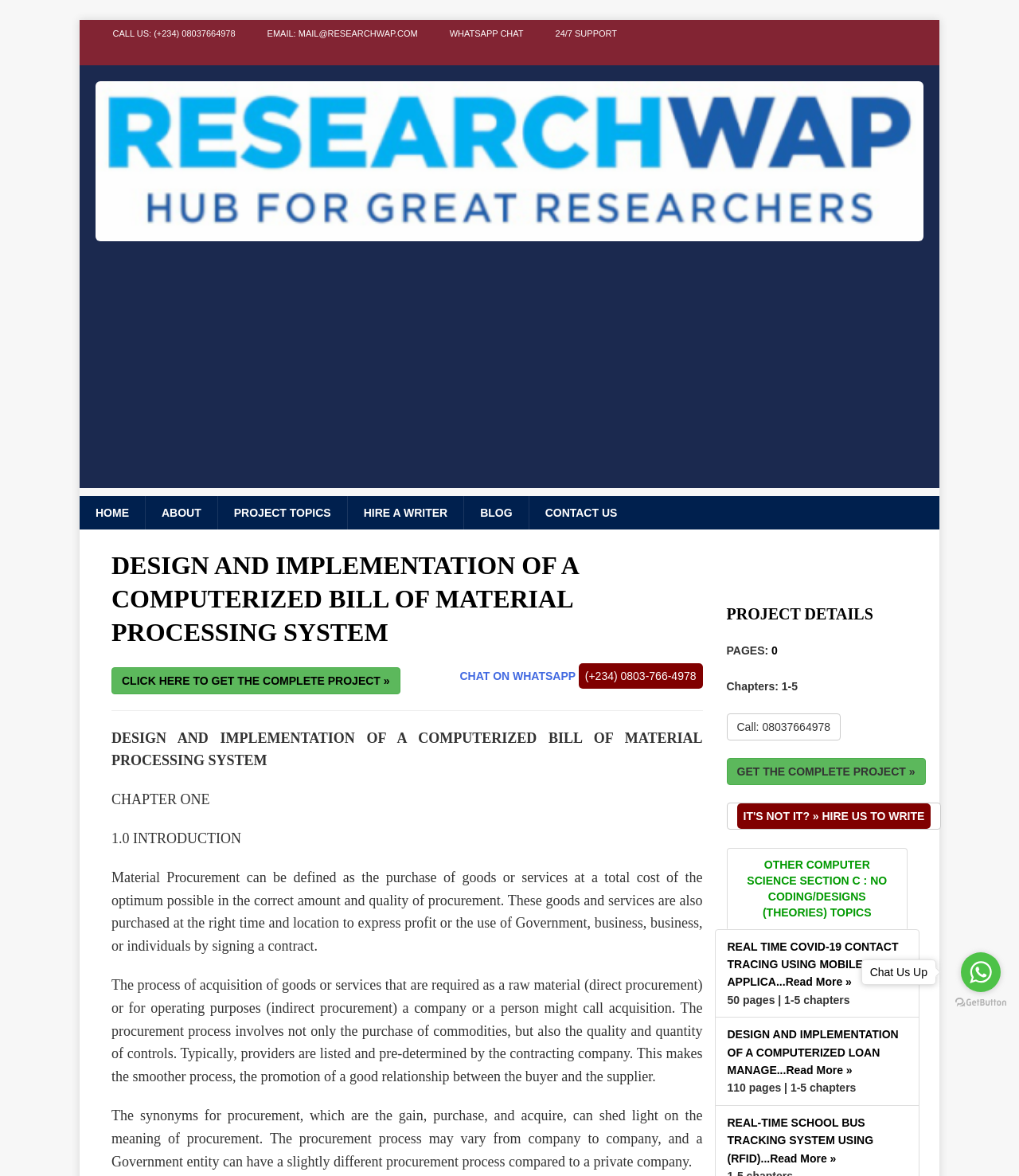What is the phone number to call for support?
Using the image, give a concise answer in the form of a single word or short phrase.

(+234) 08037664978